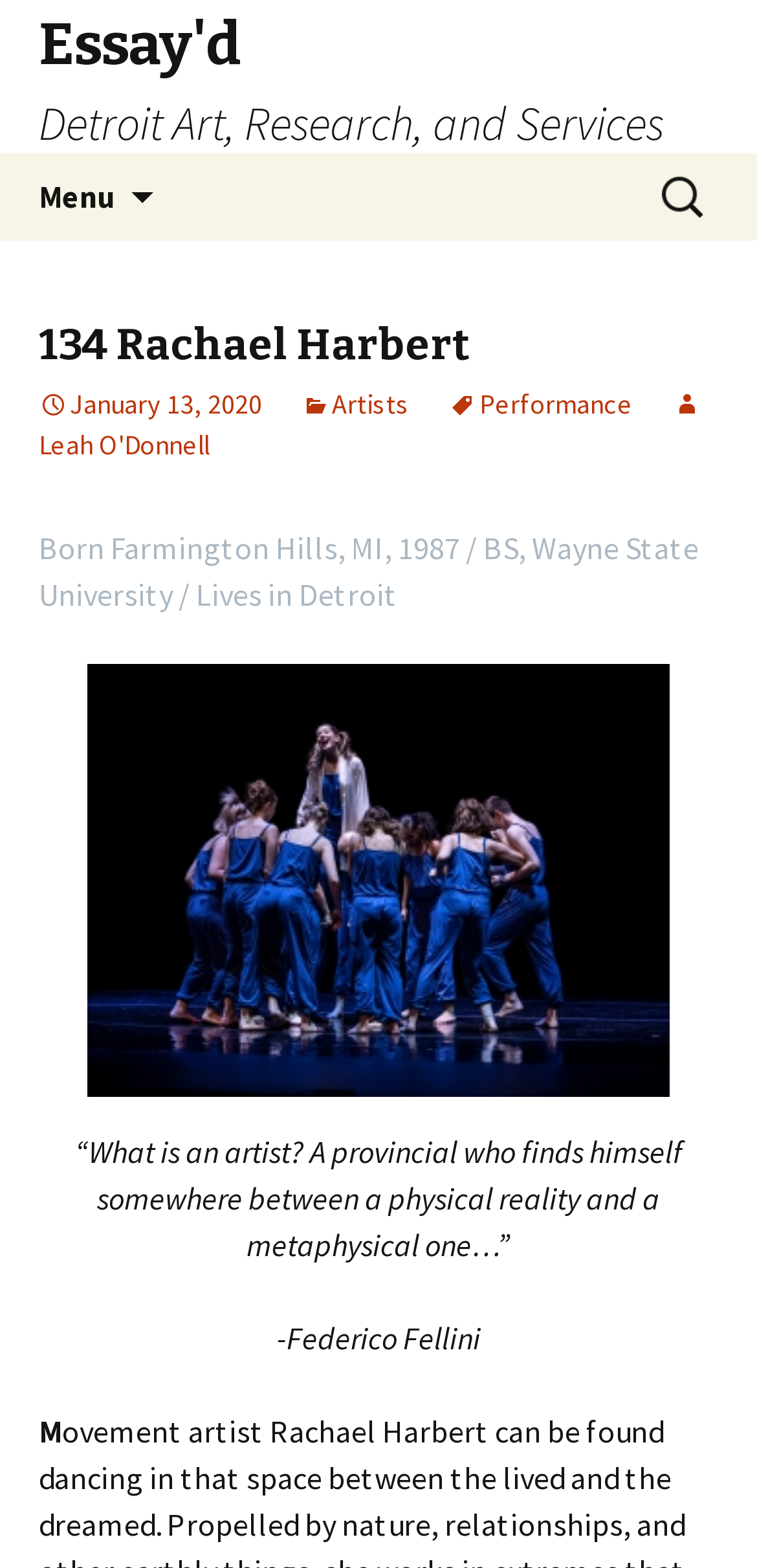Identify the bounding box coordinates of the region that needs to be clicked to carry out this instruction: "View Rachael Harbert's profile". Provide these coordinates as four float numbers ranging from 0 to 1, i.e., [left, top, right, bottom].

[0.051, 0.203, 0.949, 0.238]